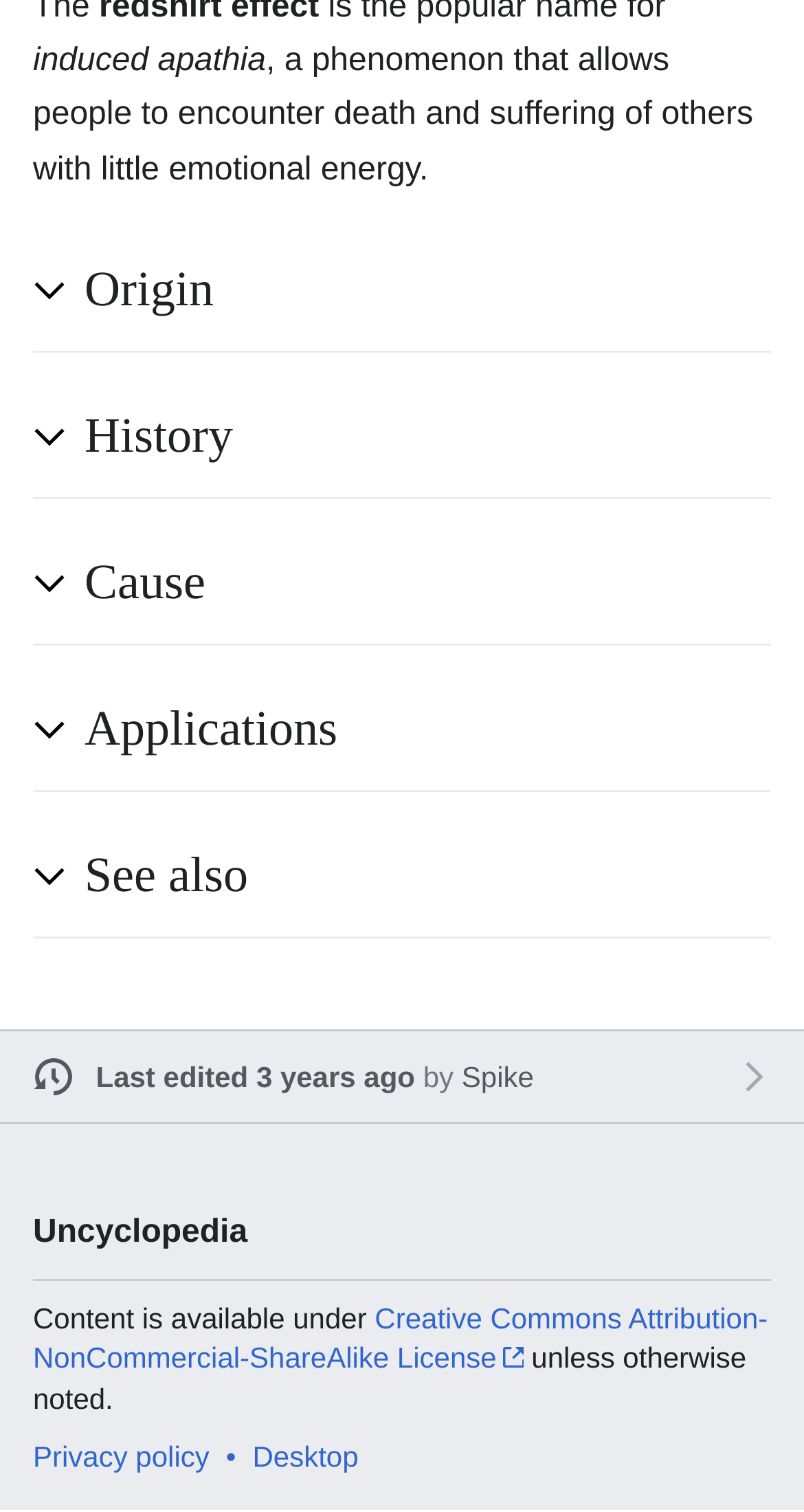What is the name of the website?
Examine the screenshot and reply with a single word or phrase.

Uncyclopedia